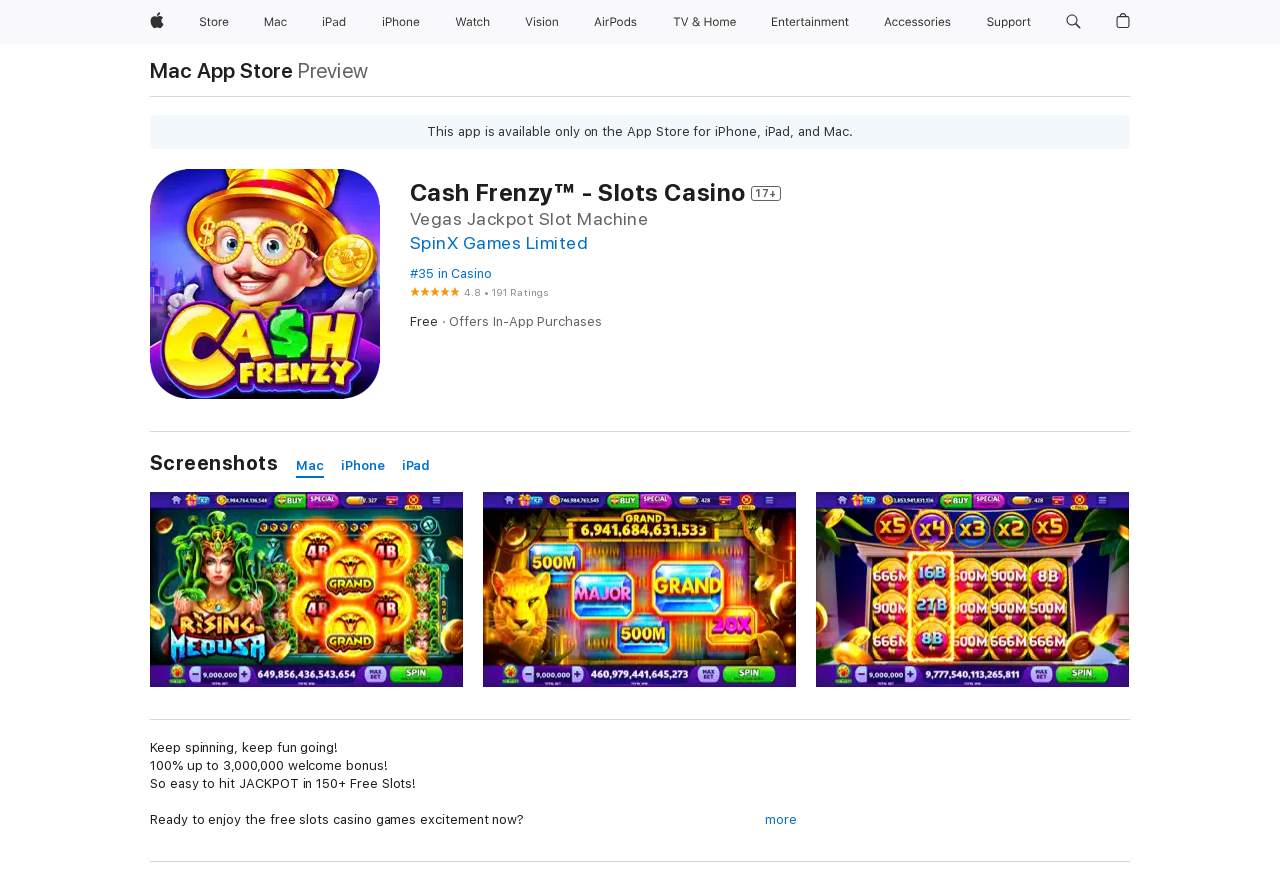Provide a thorough description of the webpage you see.

This webpage is about a mobile app called "Cash Frenzy™ - Slots Casino" available on the App Store for iPhone, iPad, and Mac. At the top, there is a navigation bar with links to Apple, Store, Mac, iPad, iPhone, Watch, Vision, AirPods, TV and Home, Entertainment, Accessories, and Support. Each link has a corresponding image and a button to expand the menu.

Below the navigation bar, there is a search button and a shopping bag button. On the left side, there is a section with a heading "Cash Frenzy™ - Slots Casino 17+" and information about the app, including the developer's name, rating, and price. The rating is 4.8 out of 5, based on 191 ratings.

To the right of the app information section, there are three links: "Mac App Store", "Preview", and an alert message stating that the app is only available on the App Store for iPhone, iPad, and Mac.

Further down, there are three headings: "Screenshots", "Description", and "What's New". The "Screenshots" section has links to Mac, iPhone, and iPad screenshots. The "Description" section has a brief overview of the app, highlighting its features, such as a 100% up to 3,000,000 welcome bonus, 150+ free slots, and creative features in slot machine games.